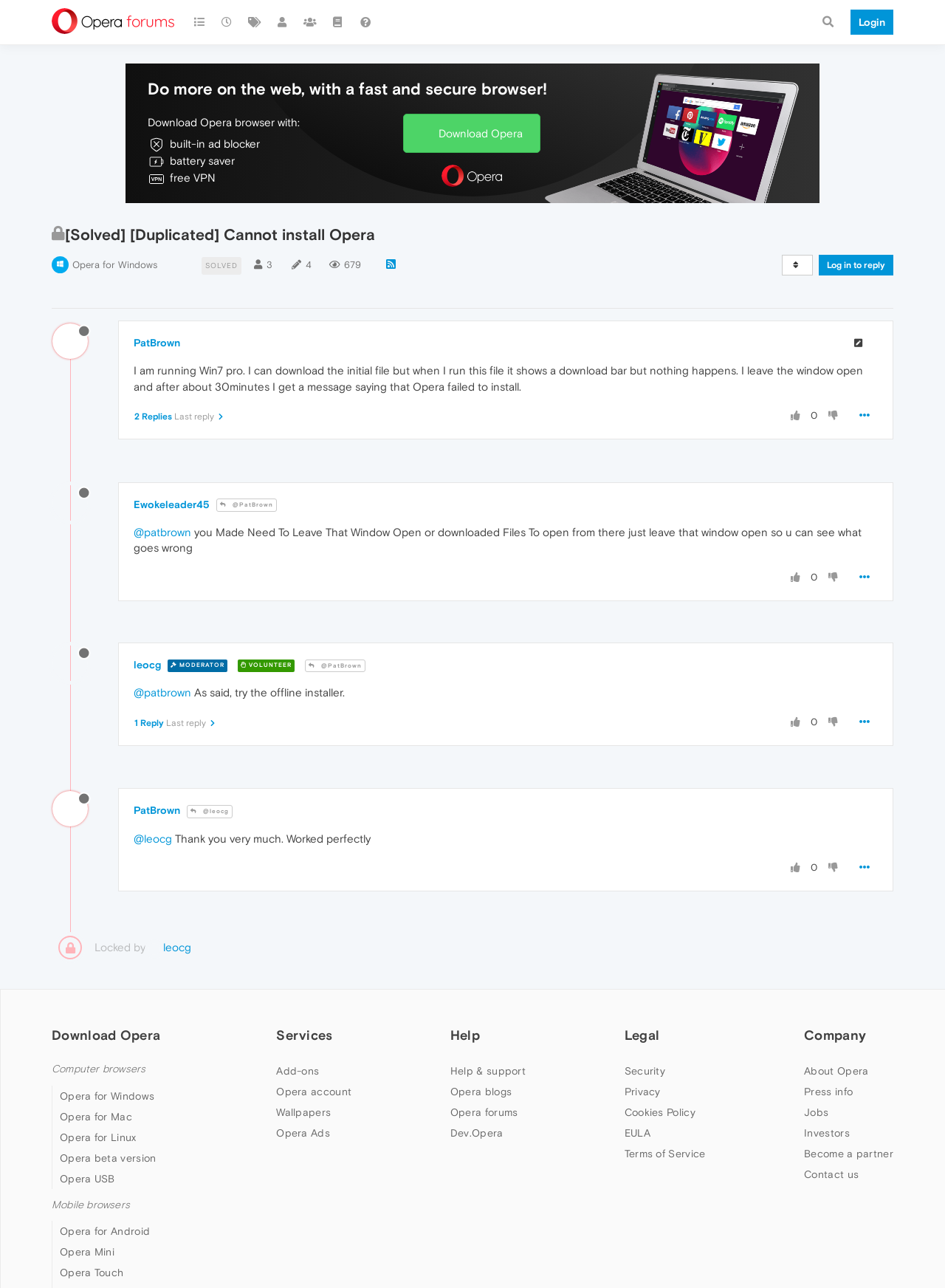How many replies are there in the thread?
Provide a fully detailed and comprehensive answer to the question.

The webpage shows '2 Replies' at the top, which indicates that there are two replies in the thread.